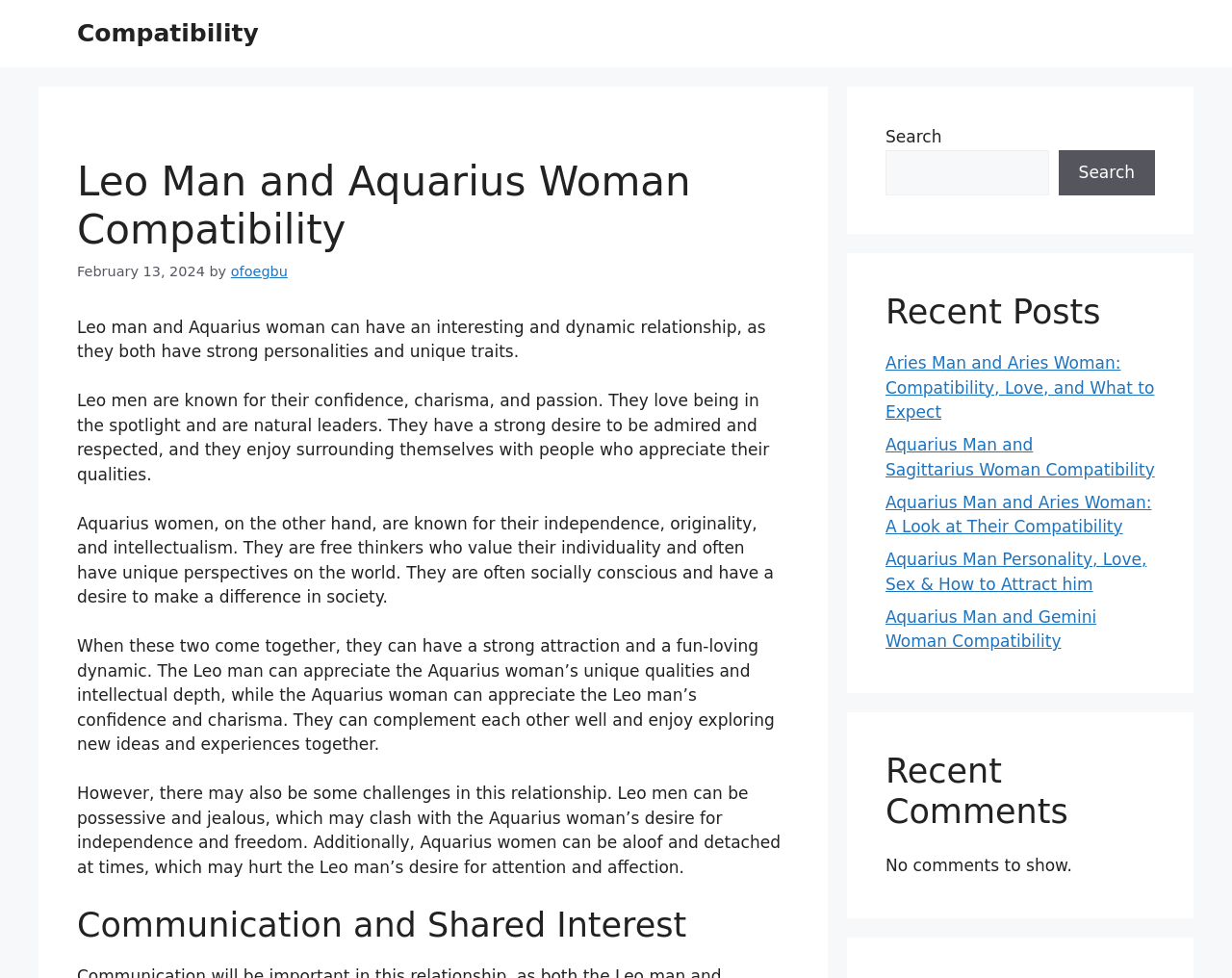Specify the bounding box coordinates of the element's area that should be clicked to execute the given instruction: "Read about Leo Man and Aquarius Woman Compatibility". The coordinates should be four float numbers between 0 and 1, i.e., [left, top, right, bottom].

[0.062, 0.161, 0.641, 0.261]